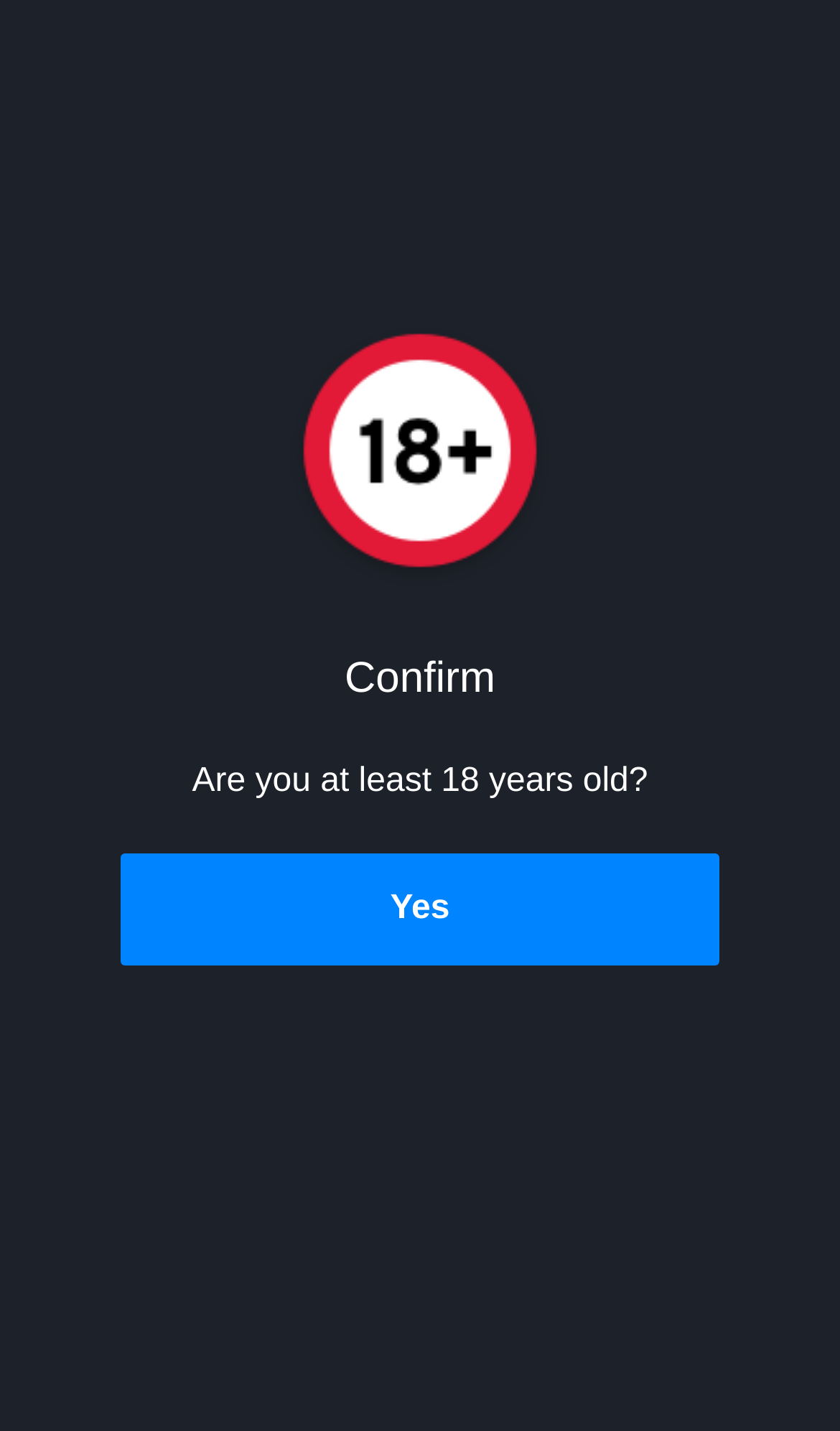Answer this question using a single word or a brief phrase:
What is the age requirement?

18 years old